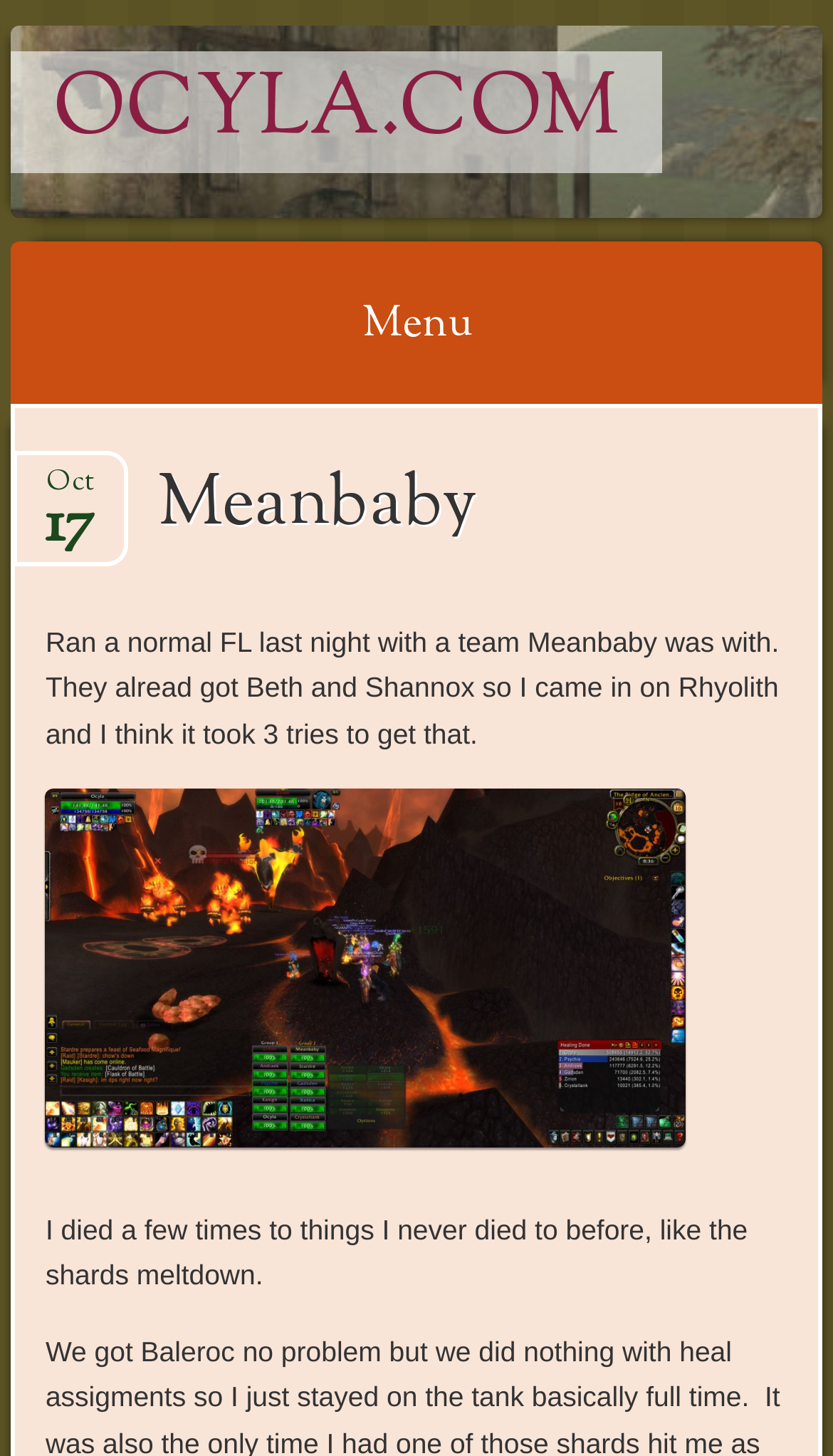What is the name of the author?
Using the visual information from the image, give a one-word or short-phrase answer.

Meanbaby